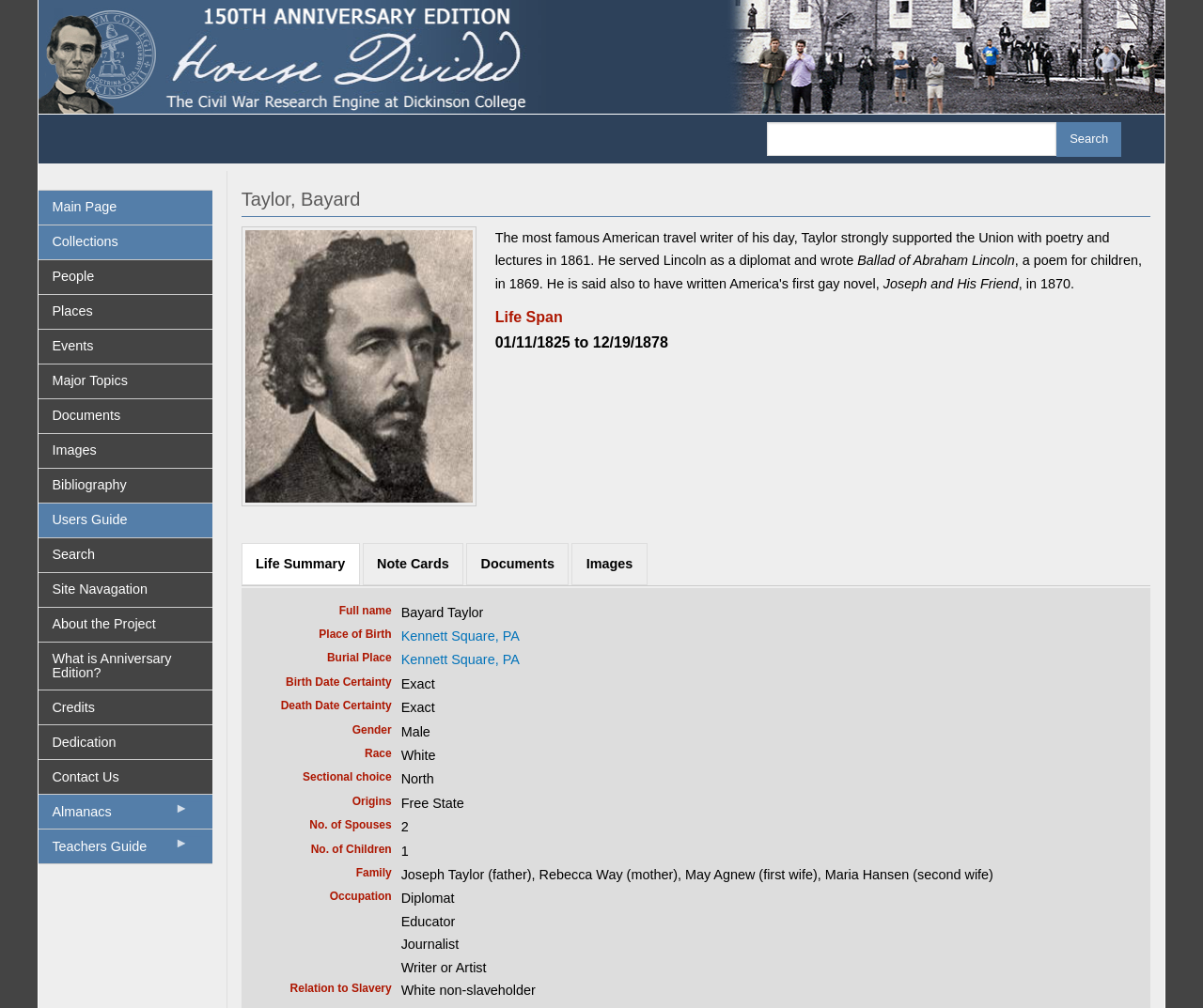Locate the bounding box coordinates of the item that should be clicked to fulfill the instruction: "Search for something".

[0.878, 0.121, 0.932, 0.156]